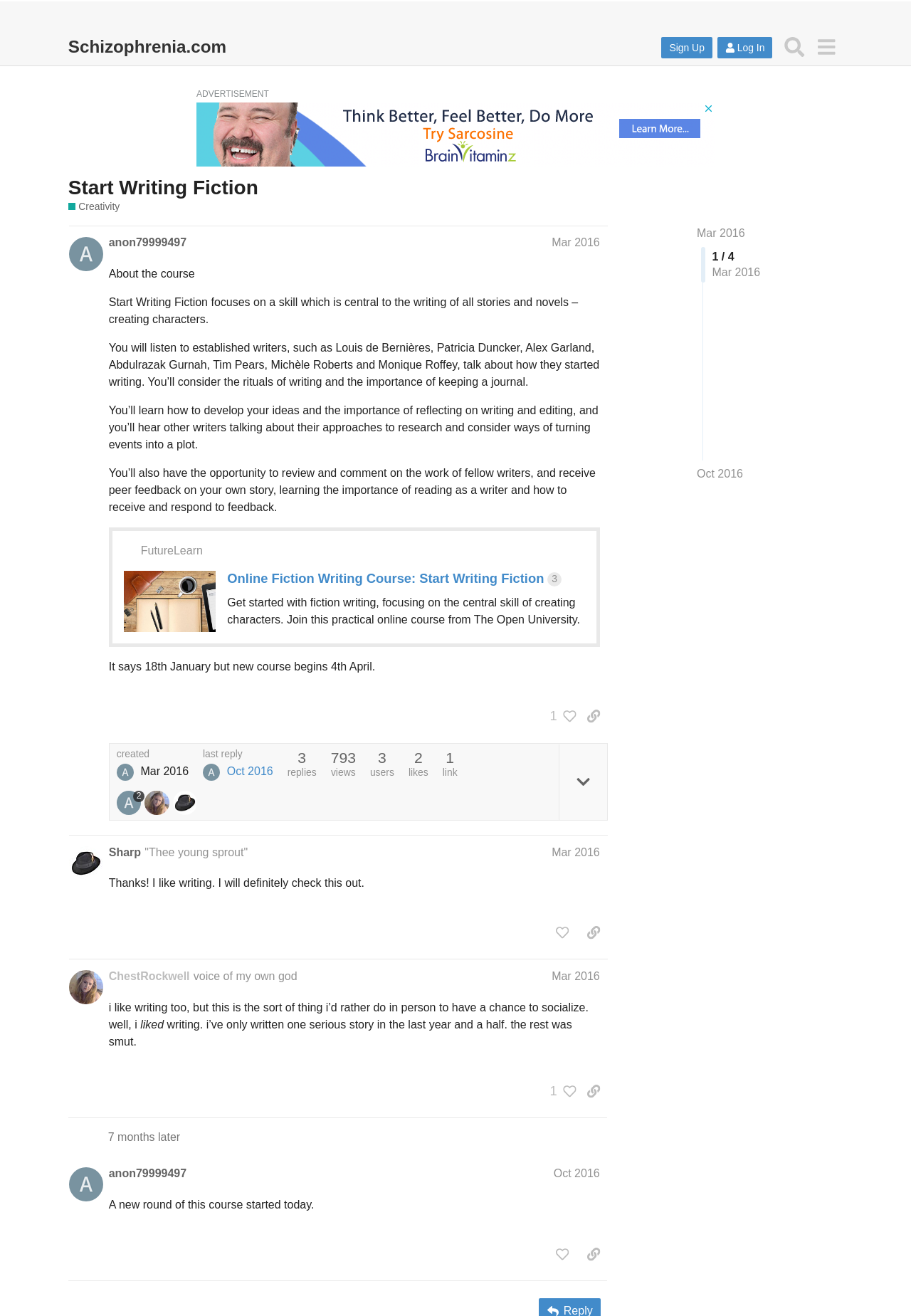What is the main topic of the webpage?
Please respond to the question with as much detail as possible.

Based on the webpage content, it appears that the main topic is about writing fiction, specifically creating characters, as mentioned in the introductory text.